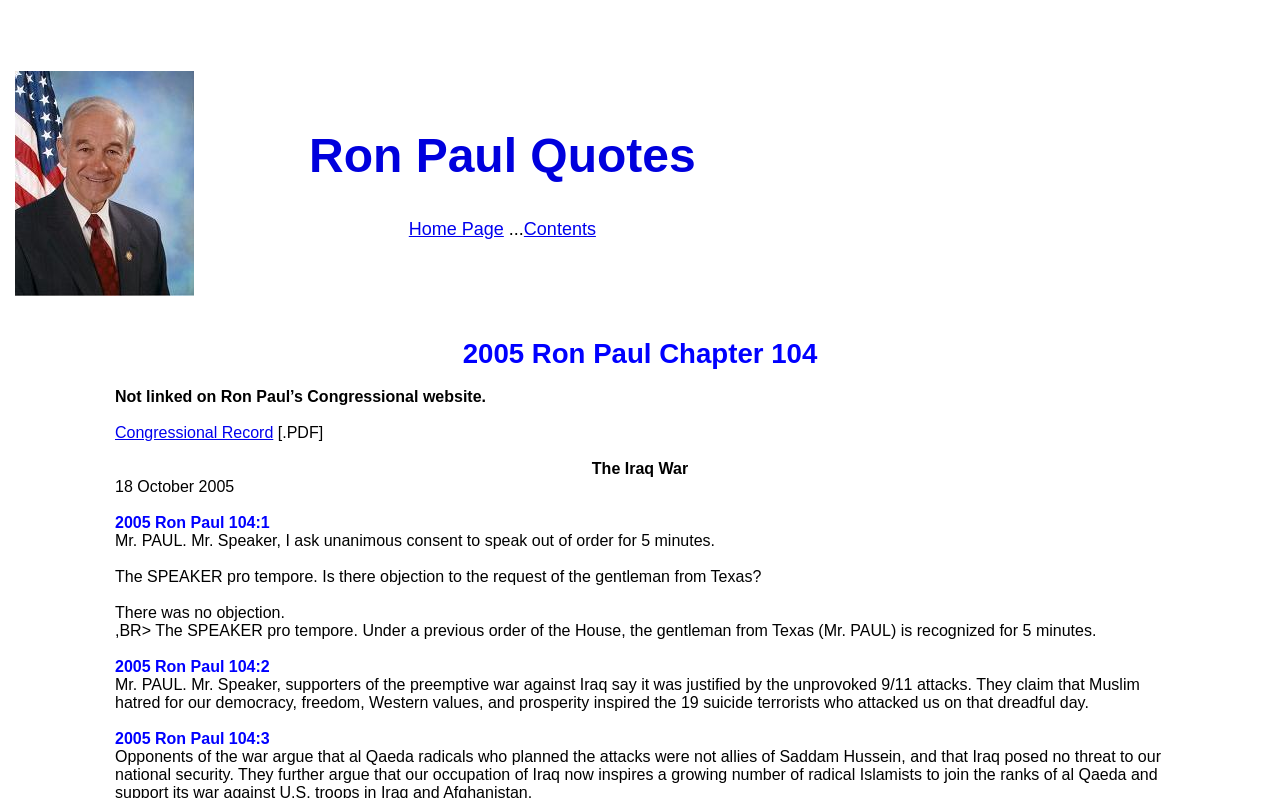Given the webpage screenshot, identify the bounding box of the UI element that matches this description: "Contents".

[0.409, 0.274, 0.466, 0.299]